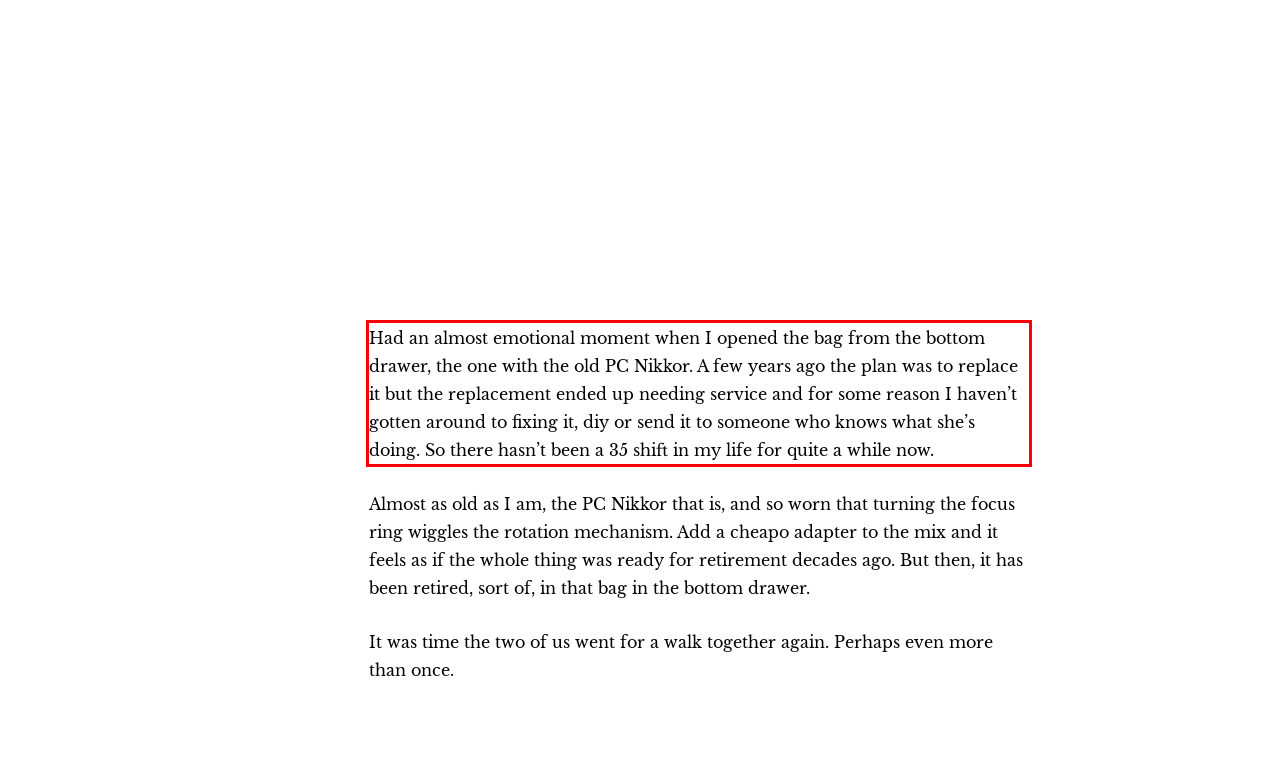Analyze the screenshot of the webpage and extract the text from the UI element that is inside the red bounding box.

Had an almost emotional moment when I opened the bag from the bottom drawer, the one with the old PC Nikkor. A few years ago the plan was to replace it but the replacement ended up needing service and for some reason I haven’t gotten around to fixing it, diy or send it to someone who knows what she’s doing. So there hasn’t been a 35 shift in my life for quite a while now.